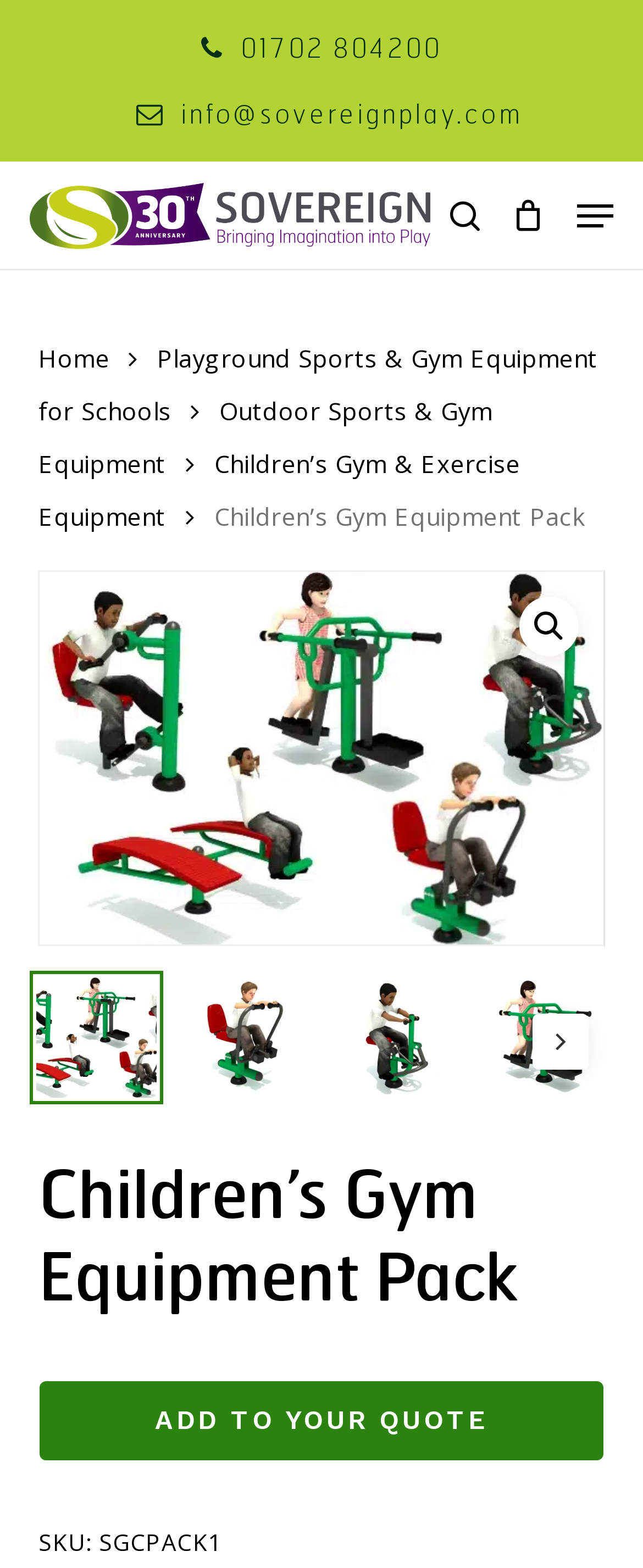Identify the bounding box coordinates of the region that needs to be clicked to carry out this instruction: "Click on the navigation menu". Provide these coordinates as four float numbers ranging from 0 to 1, i.e., [left, top, right, bottom].

[0.897, 0.127, 0.954, 0.148]